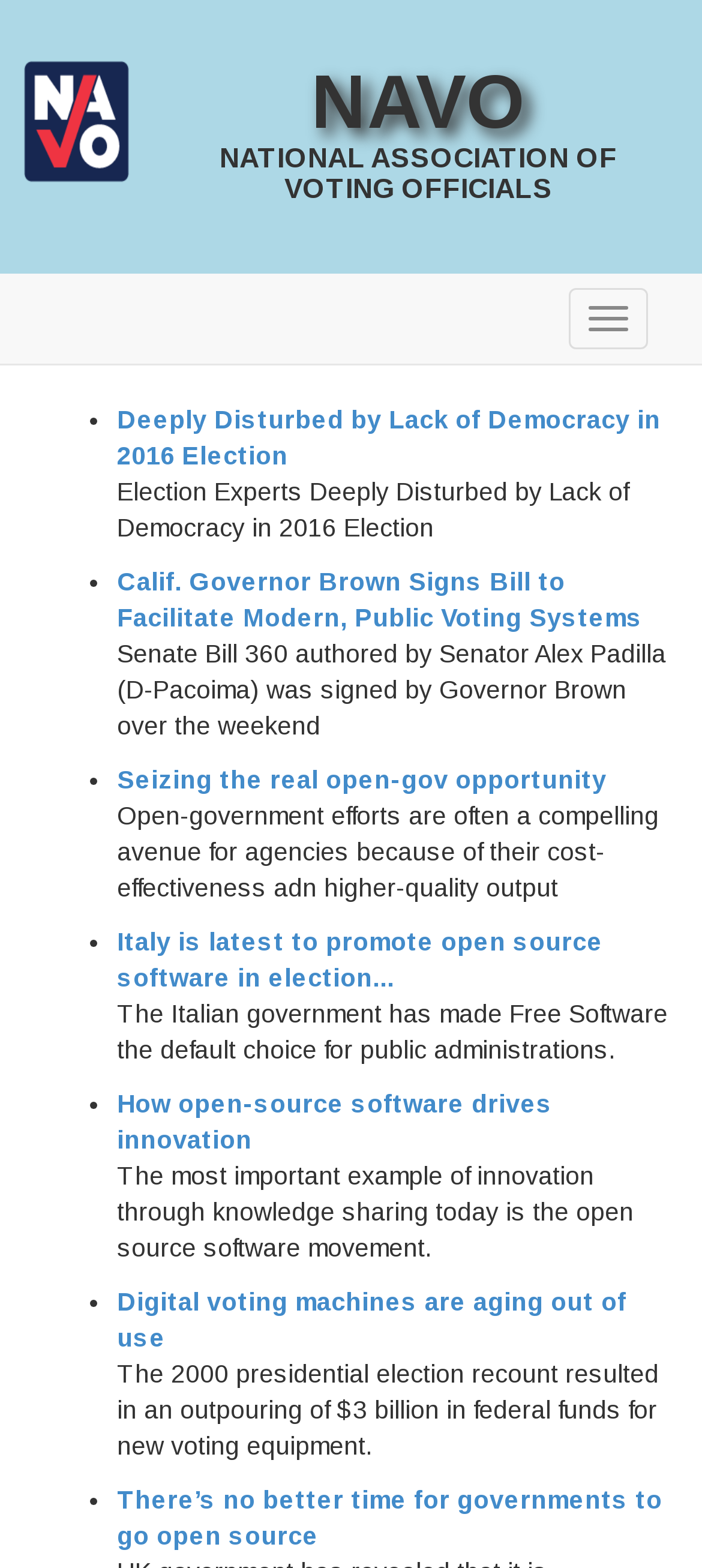Based on the element description: "Seizing the real open-gov opportunity", identify the UI element and provide its bounding box coordinates. Use four float numbers between 0 and 1, [left, top, right, bottom].

[0.167, 0.488, 0.864, 0.506]